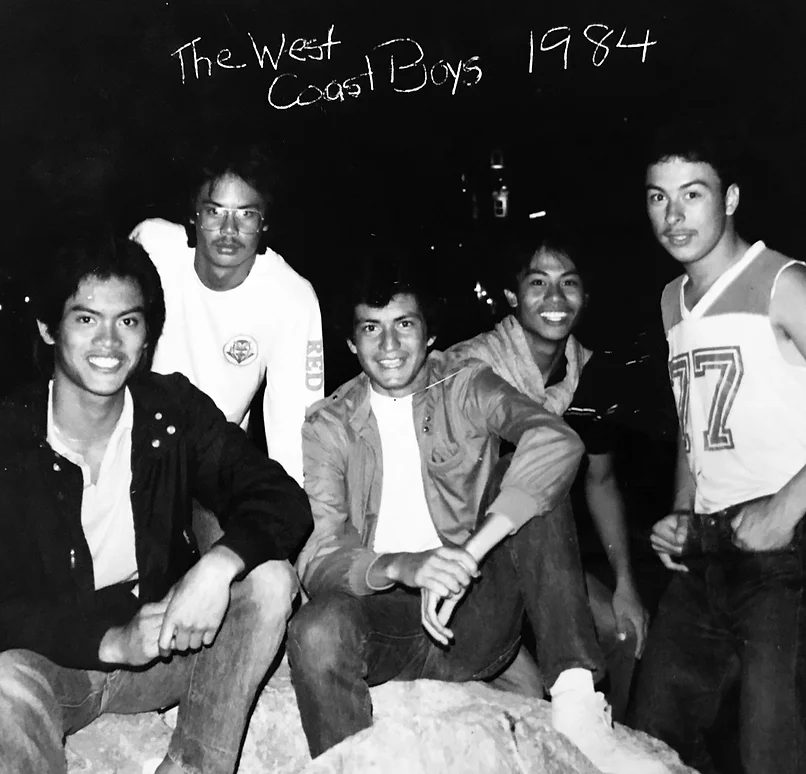Give a thorough description of the image, including any visible elements and their relationships.

The image features a nostalgic black and white photograph of a group of five friends, collectively referred to as "The West Coast Boys." This photo, taken in 1984, showcases the camaraderie and youthful spirit of the group. They are positioned casually on a rock, exuding a sense of friendship and good times shared. One member is sitting with crossed legs, while another rests his arm on a friend's knee, creating an informal and approachable vibe. 

The backdrop suggests an evening setting, adding a touch of warmth to the moment captured. Handwritten above the group are the words "The West Coast Boys," clearly labeling their playful identity. Each individual's expression radiates joy and familiarity, highlighting the bond they forged during their formative years. This image not only serves as a cherished memory of friendship but also represents a significant chapter in the life of the individual who shared it.